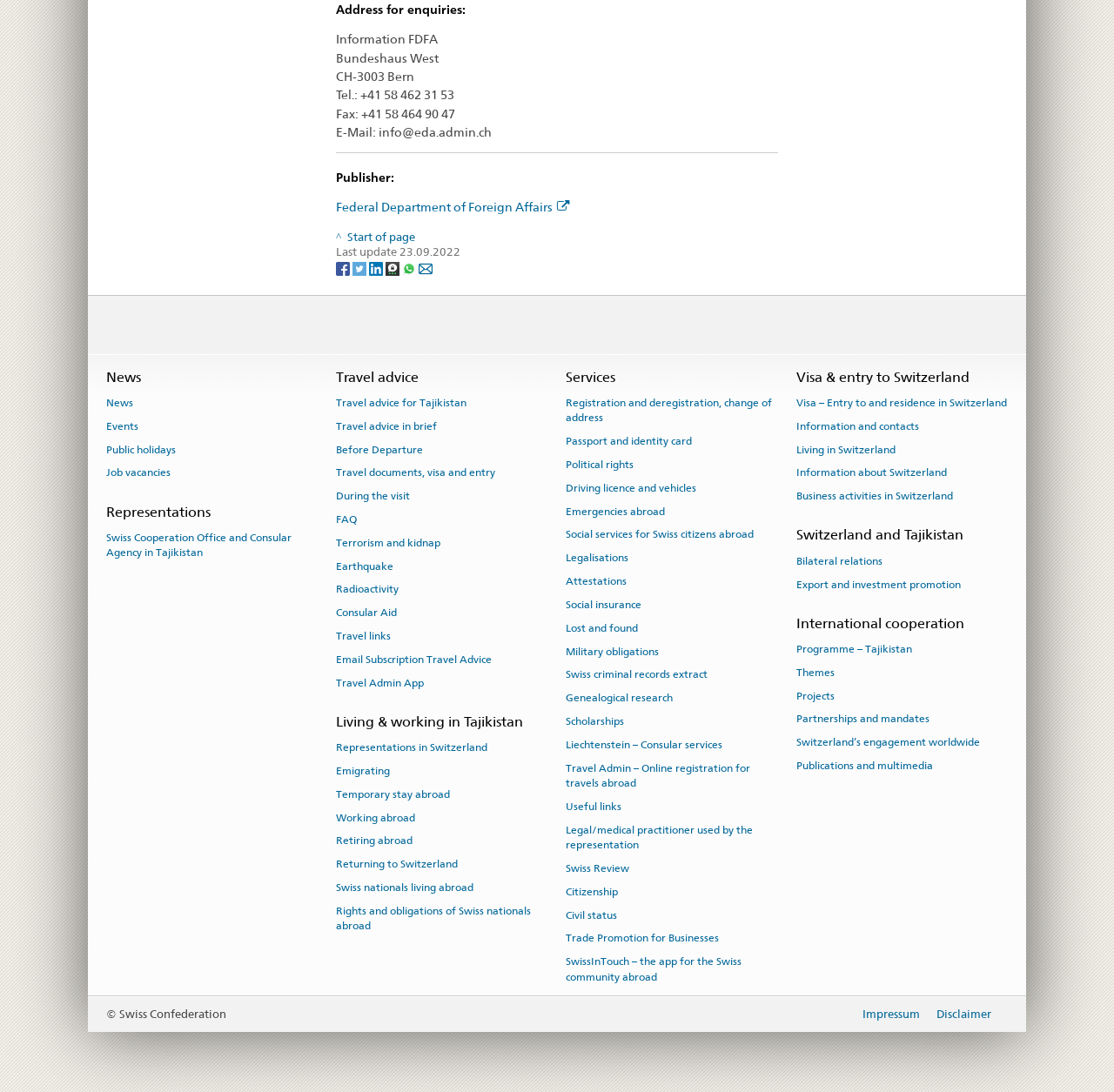Specify the bounding box coordinates of the area to click in order to follow the given instruction: "Click on 'News'."

[0.095, 0.358, 0.119, 0.379]